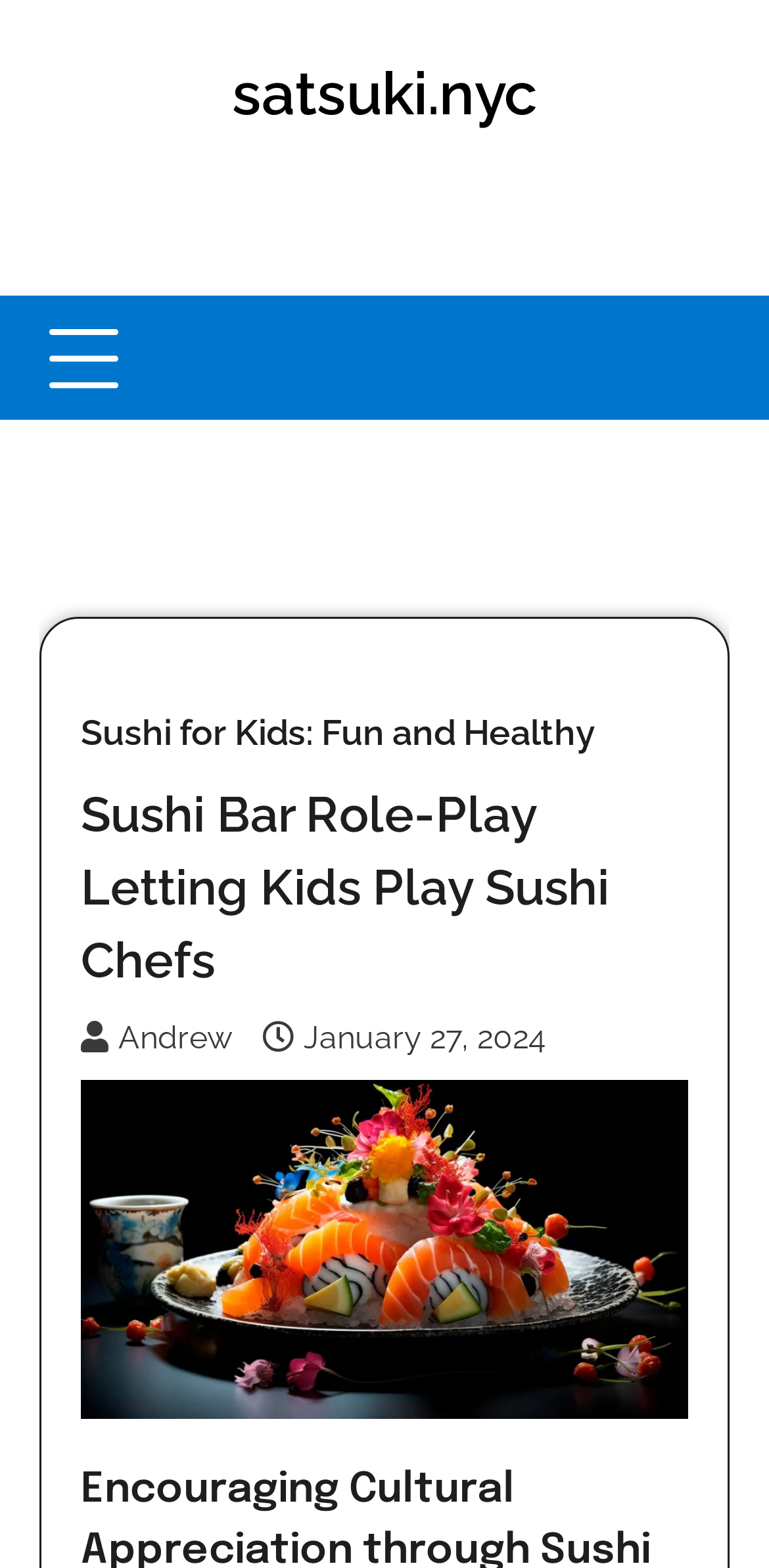What is the author of the article?
Please respond to the question with a detailed and thorough explanation.

The author of the article can be found by looking at the link element with the text ' Andrew', which is a child element of the HeaderAsNonLandmark element.